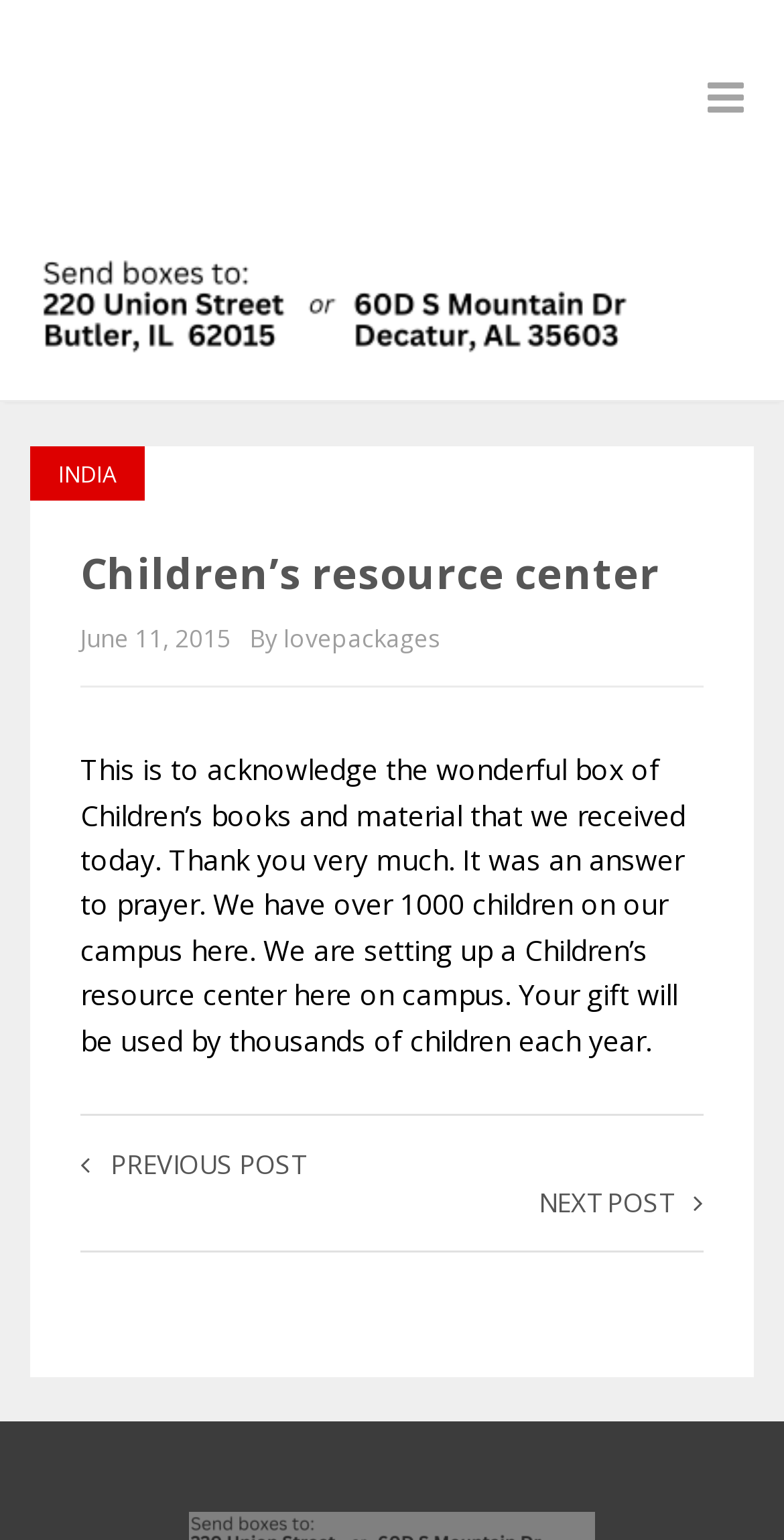What is the purpose of the gift? From the image, respond with a single word or brief phrase.

to be used by thousands of children